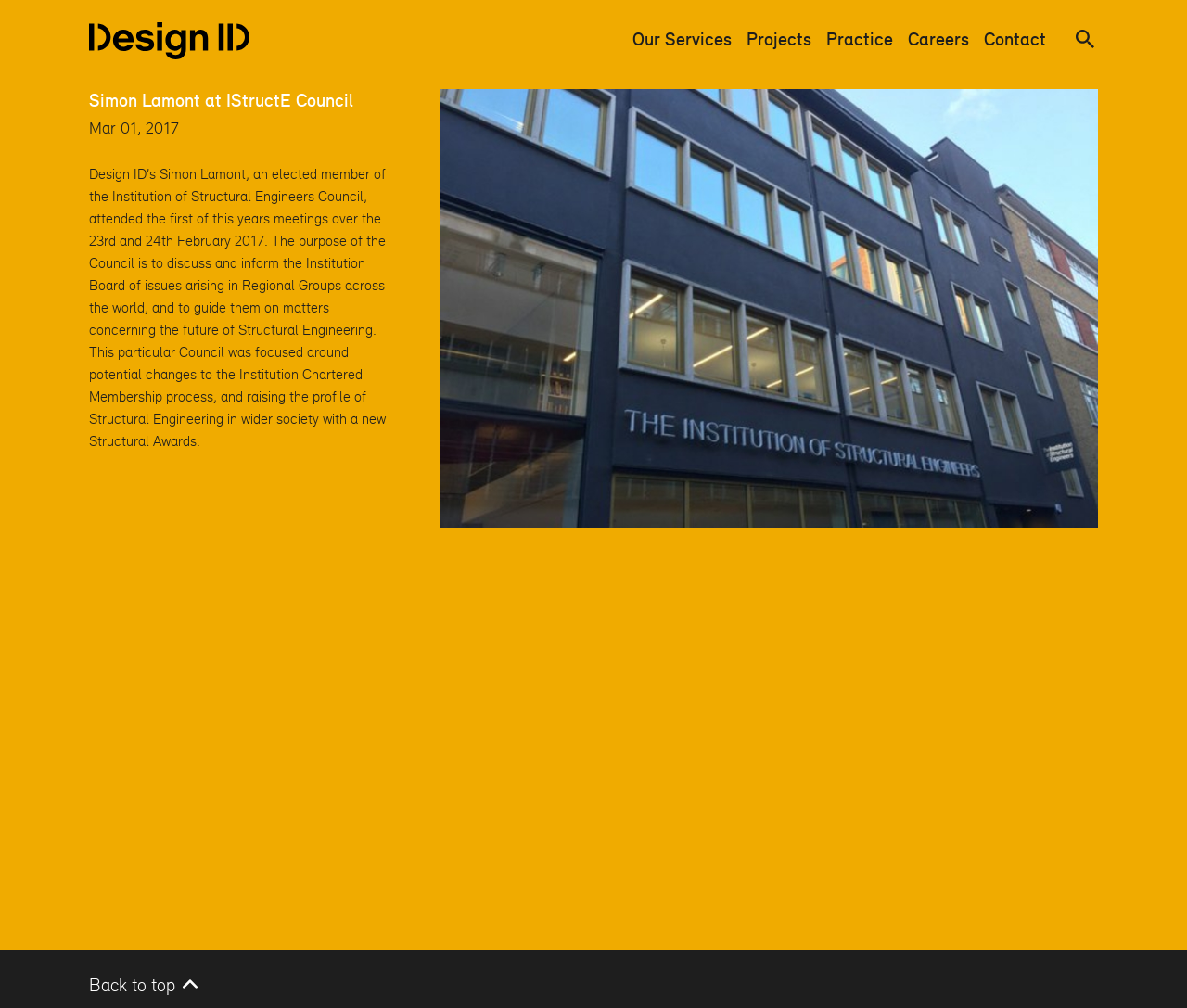What is the primary heading on this webpage?

Simon Lamont at IStructE Council